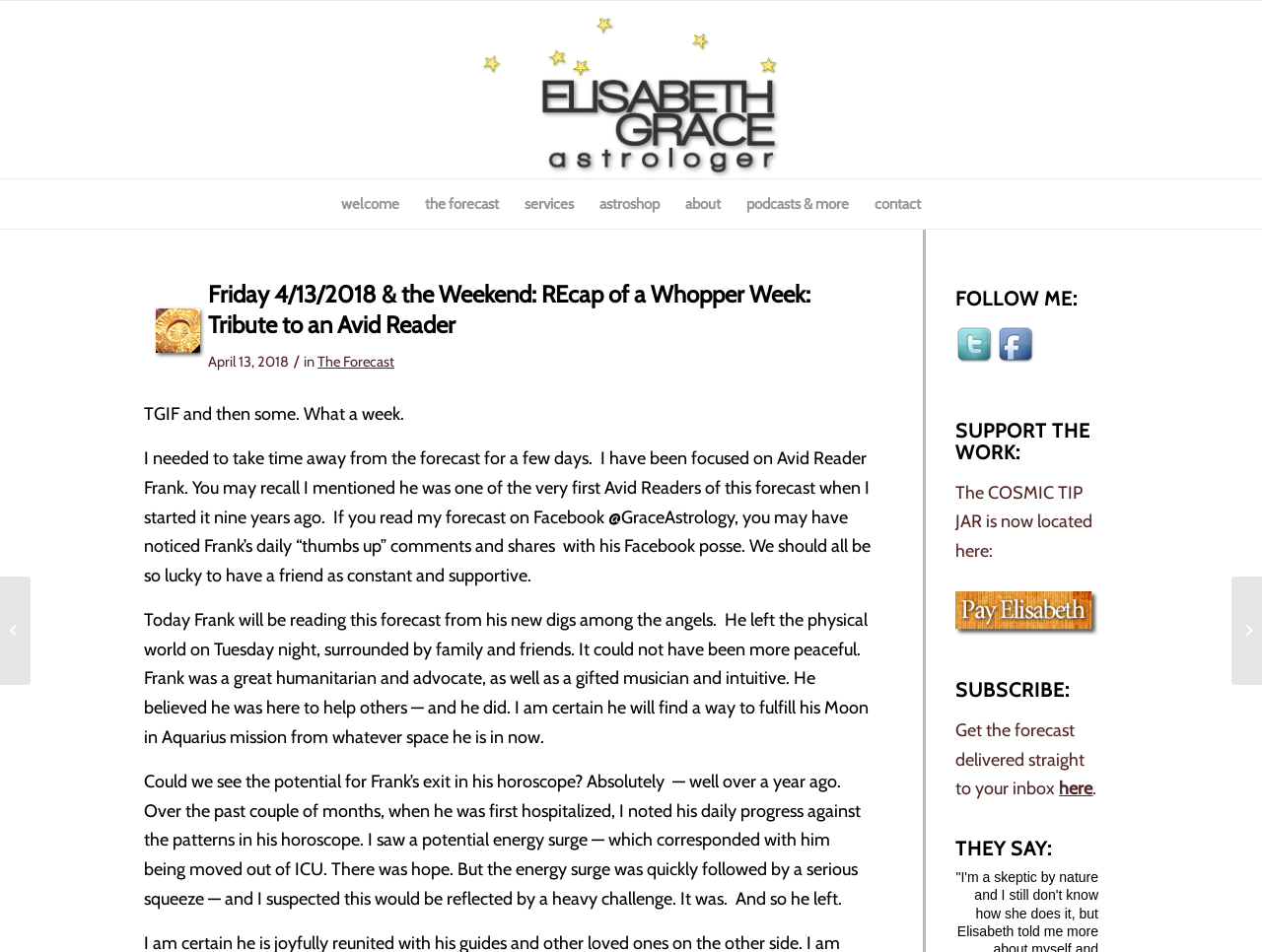Given the element description: "The Forecast", predict the bounding box coordinates of the UI element it refers to, using four float numbers between 0 and 1, i.e., [left, top, right, bottom].

[0.252, 0.371, 0.312, 0.39]